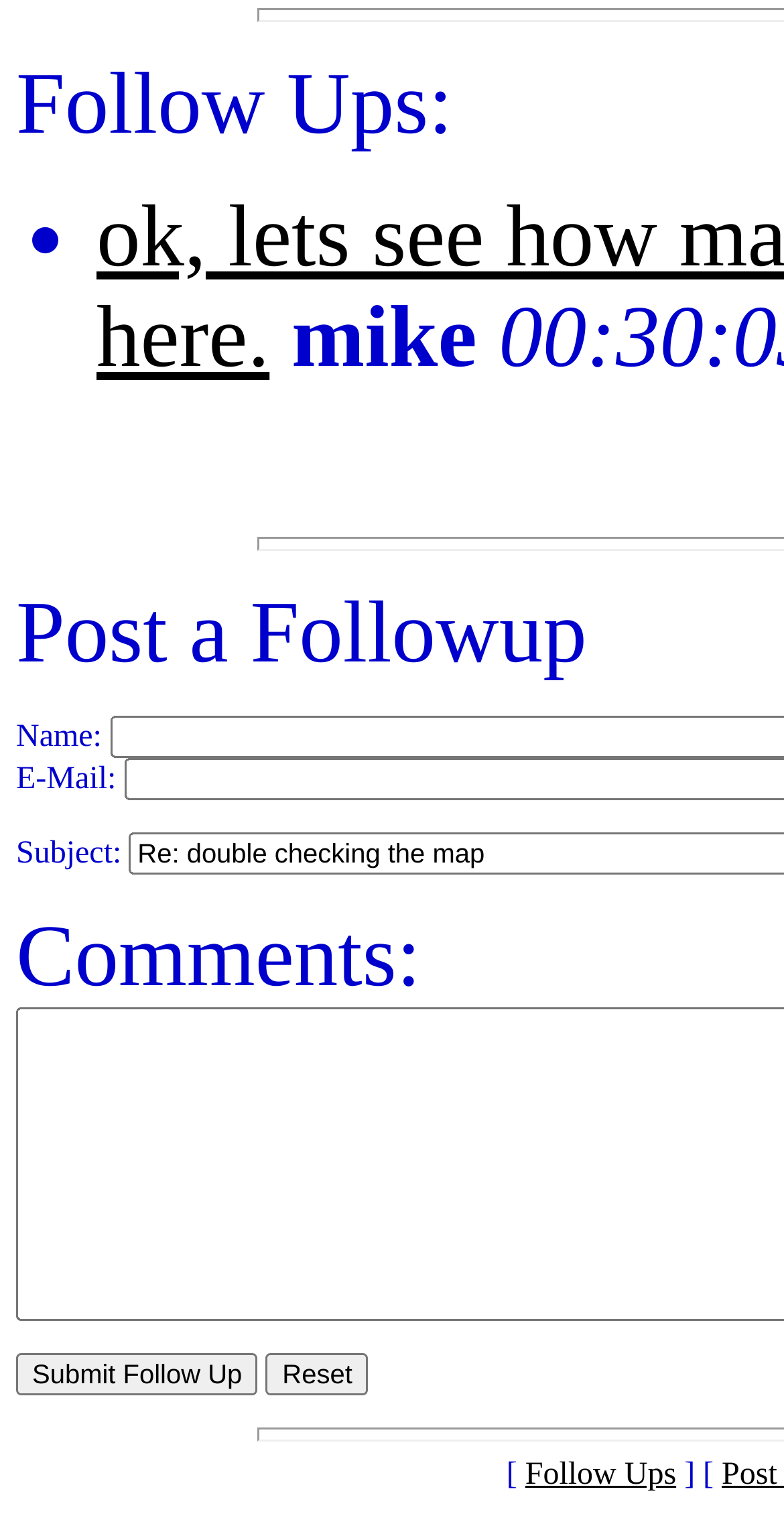Provide the bounding box coordinates of the HTML element described by the text: "Post a Followup".

[0.021, 0.384, 0.749, 0.447]